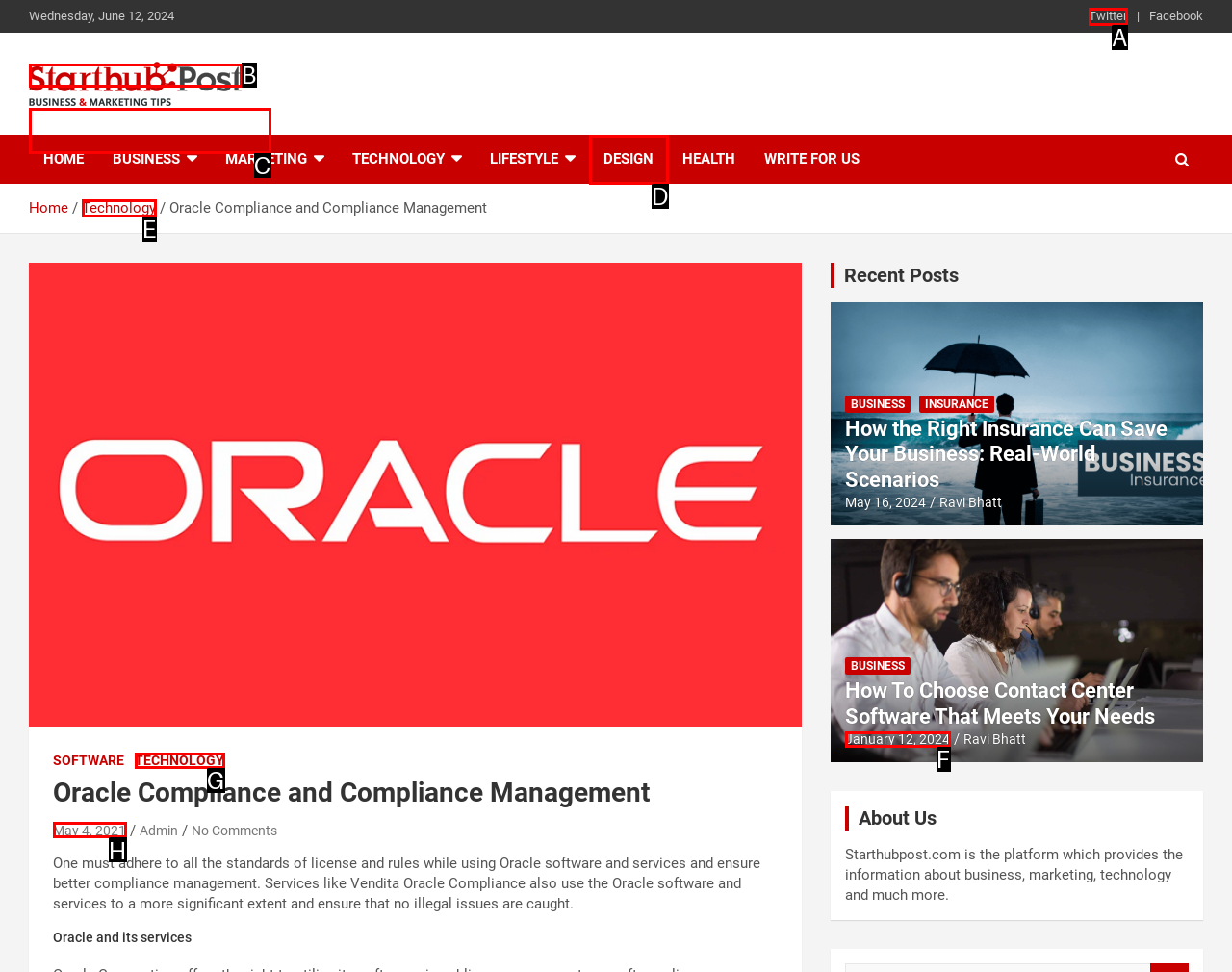Determine the appropriate lettered choice for the task: Click on Twitter link. Reply with the correct letter.

A